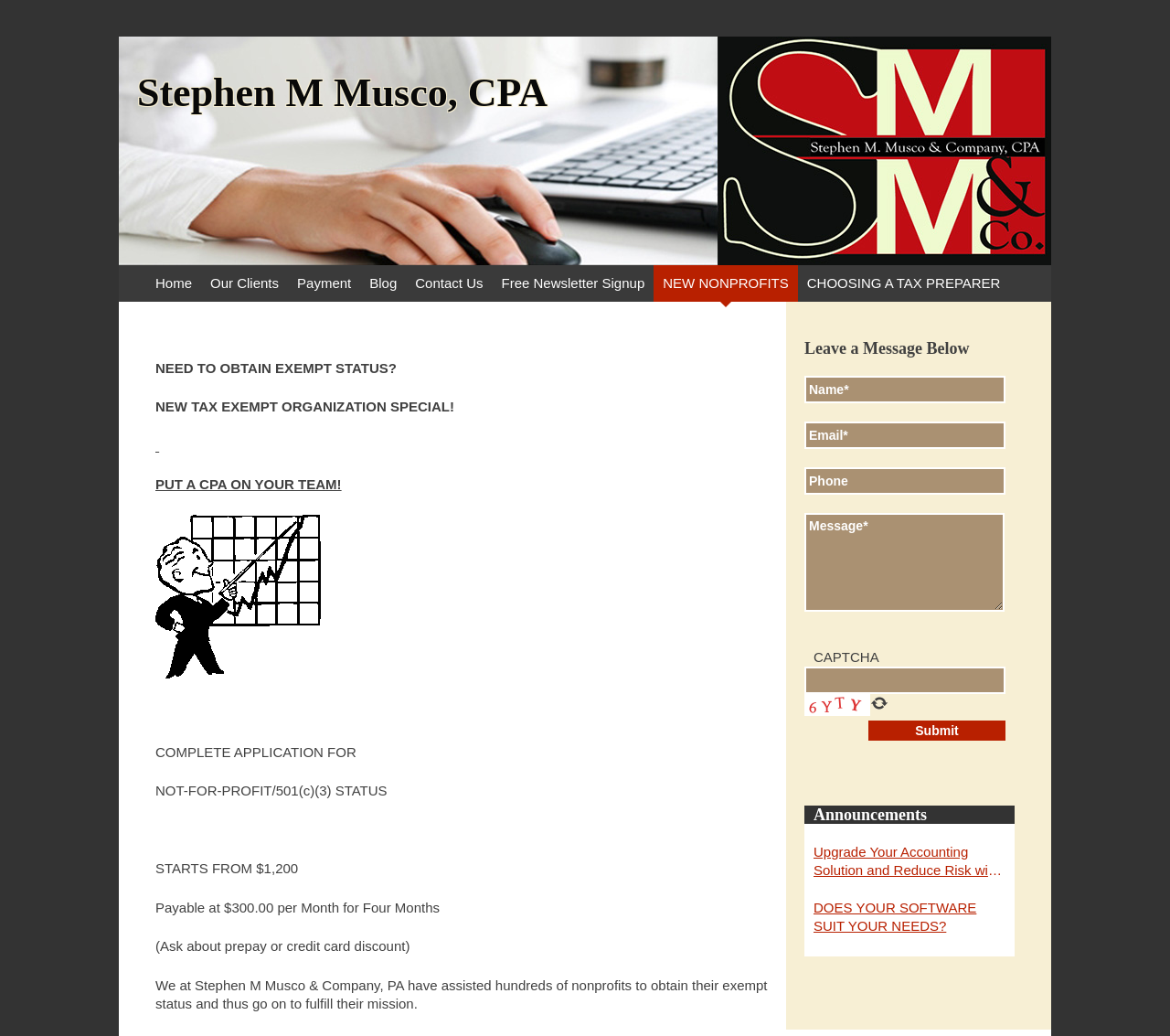Indicate the bounding box coordinates of the element that needs to be clicked to satisfy the following instruction: "Fill in the 'Name' field". The coordinates should be four float numbers between 0 and 1, i.e., [left, top, right, bottom].

[0.691, 0.369, 0.725, 0.383]